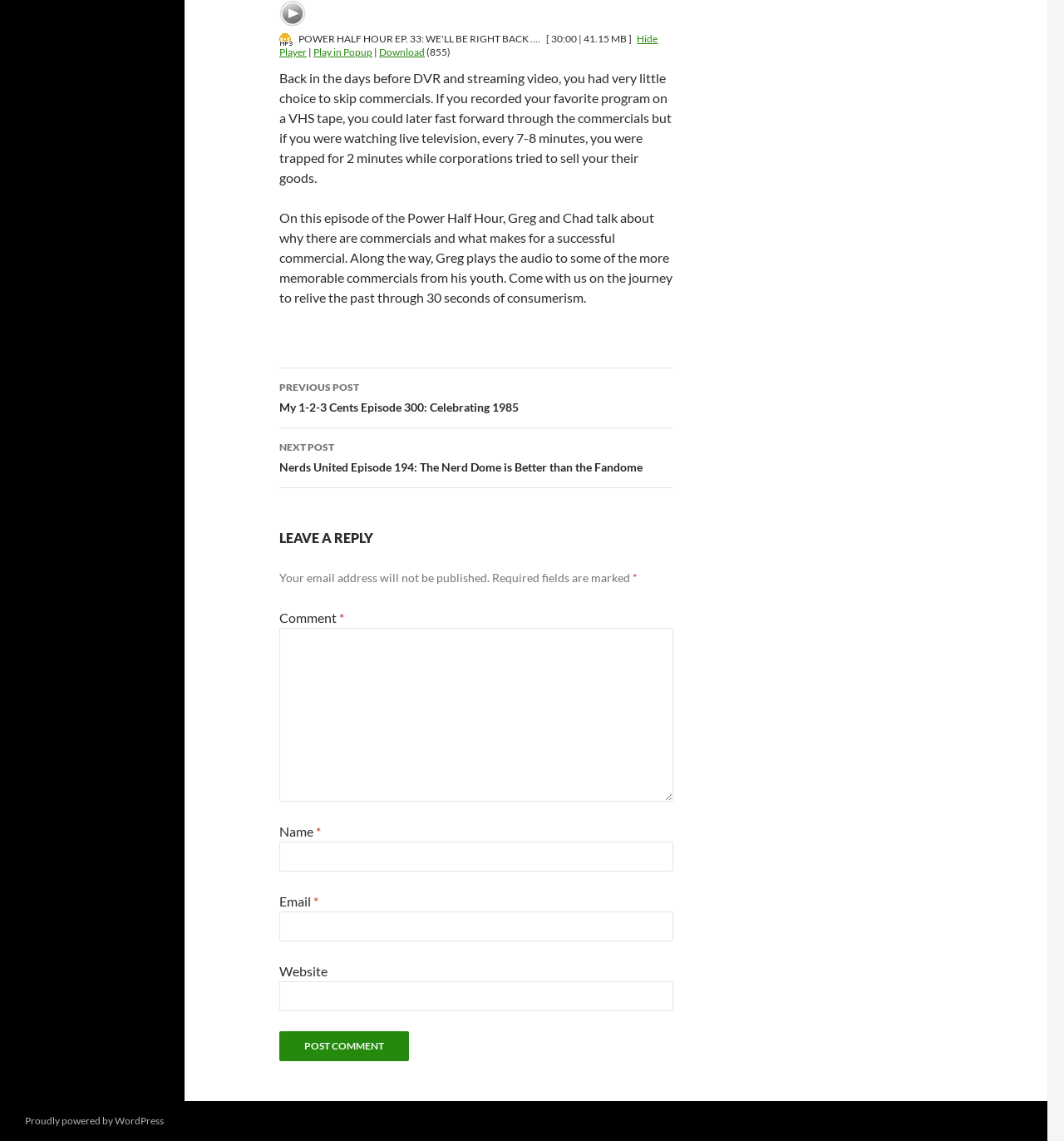Find the bounding box coordinates corresponding to the UI element with the description: "Play in Popup". The coordinates should be formatted as [left, top, right, bottom], with values as floats between 0 and 1.

[0.295, 0.04, 0.35, 0.051]